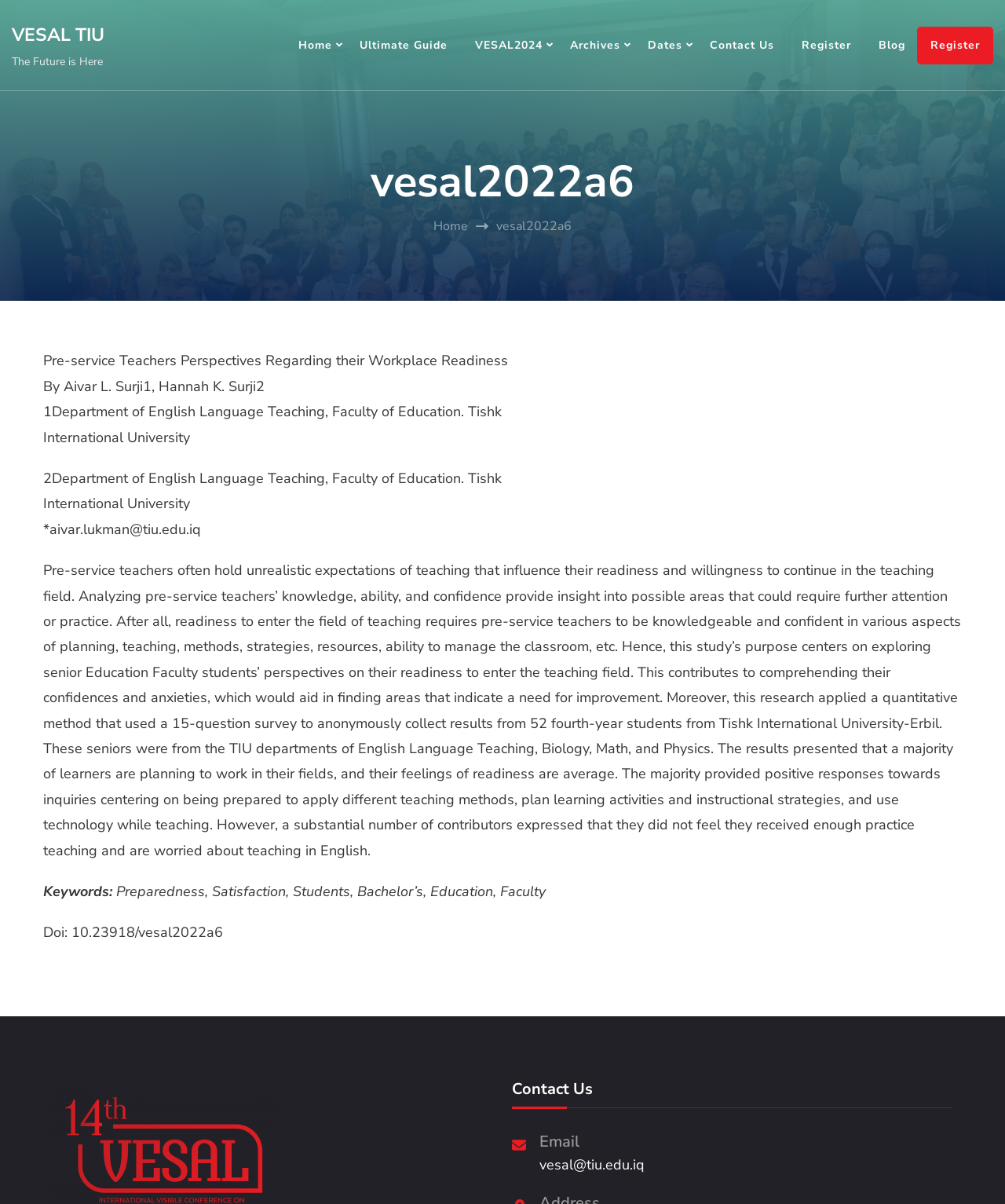What is the email address provided for contact?
Can you provide an in-depth and detailed response to the question?

The email address is provided at the bottom of the page, under the 'Contact Us' section, as 'vesal@tiu.edu.iq'.